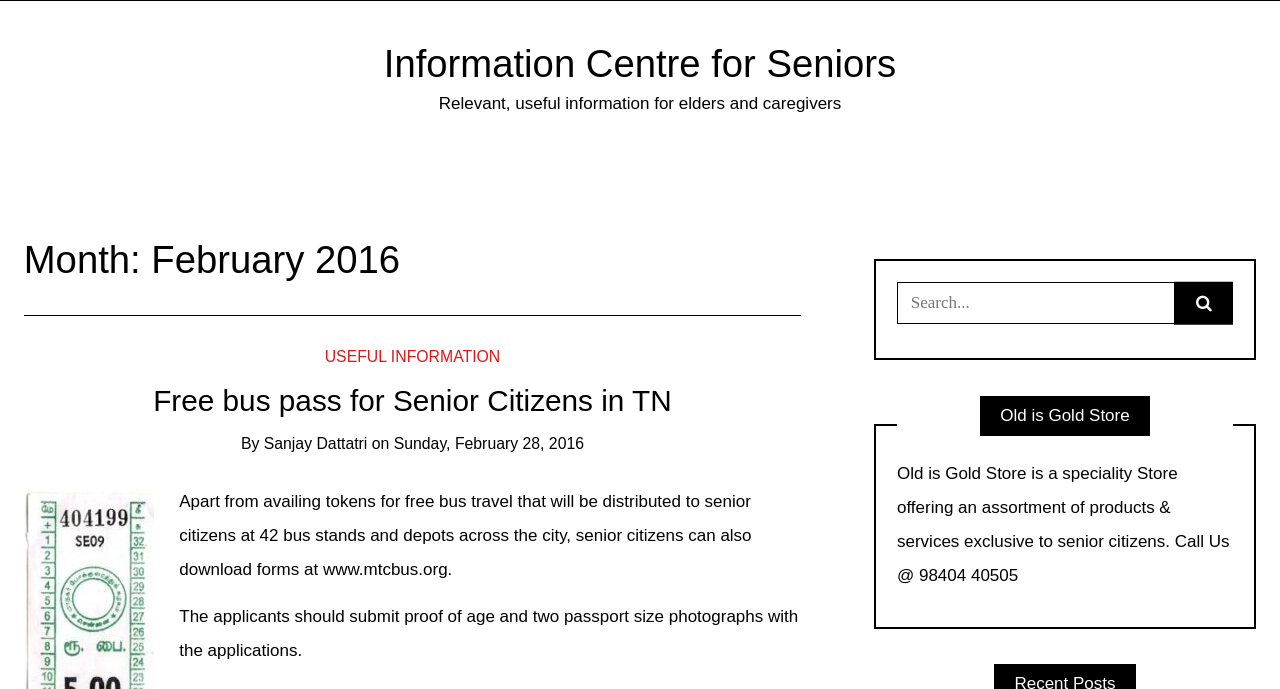Describe in detail what you see on the webpage.

The webpage is about the Information Centre for Seniors, specifically for February 2016. At the top, there is a heading with the title "Information Centre for Seniors" and a link with the same text. Below this, there is a brief description stating that the centre provides "Relevant, useful information for elders and caregivers".

On the left side, there is a section with a heading "Month: February 2016" that contains several links and articles. The first link is "USEFUL INFORMATION", followed by a heading "Free bus pass for Senior Citizens in TN" with a link to the article. The article is written by Sanjay Dattatri and was published on Sunday, February 28, 2016. The article discusses how senior citizens can obtain free bus passes in Tamil Nadu, including the process of downloading forms and submitting applications.

Below this article, there is a search bar with a label "Search for:" and a text box where users can input their search queries. On the right side of the search bar, there is a heading "Old is Gold Store" with a description stating that it is a speciality store offering products and services exclusive to senior citizens, along with a phone number to contact.

Overall, the webpage appears to be a resource centre for seniors, providing information on various topics, including news articles, useful links, and services tailored to their needs.